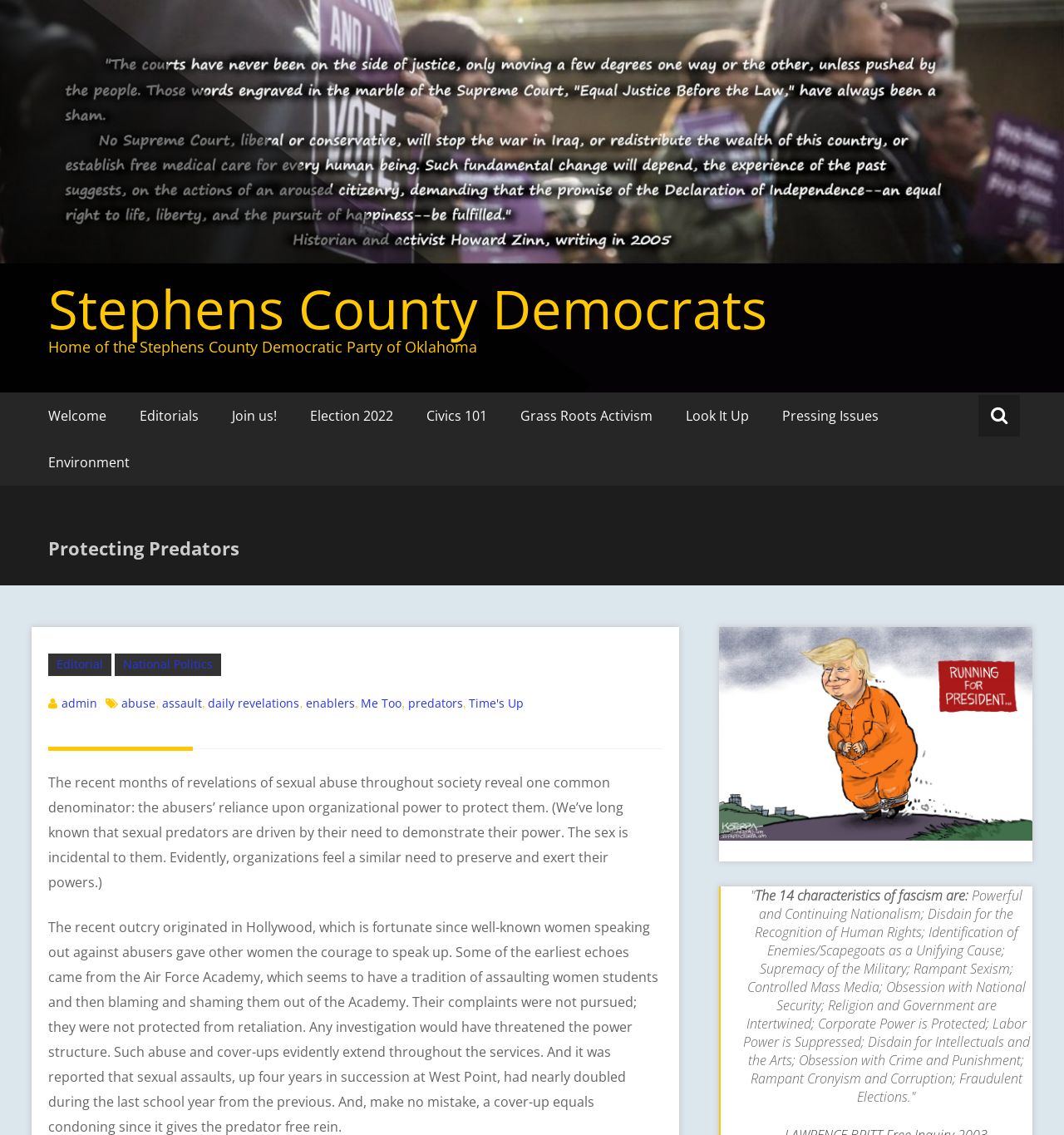Locate the bounding box of the UI element described in the following text: "Stephens County Democrats".

[0.046, 0.24, 0.721, 0.304]